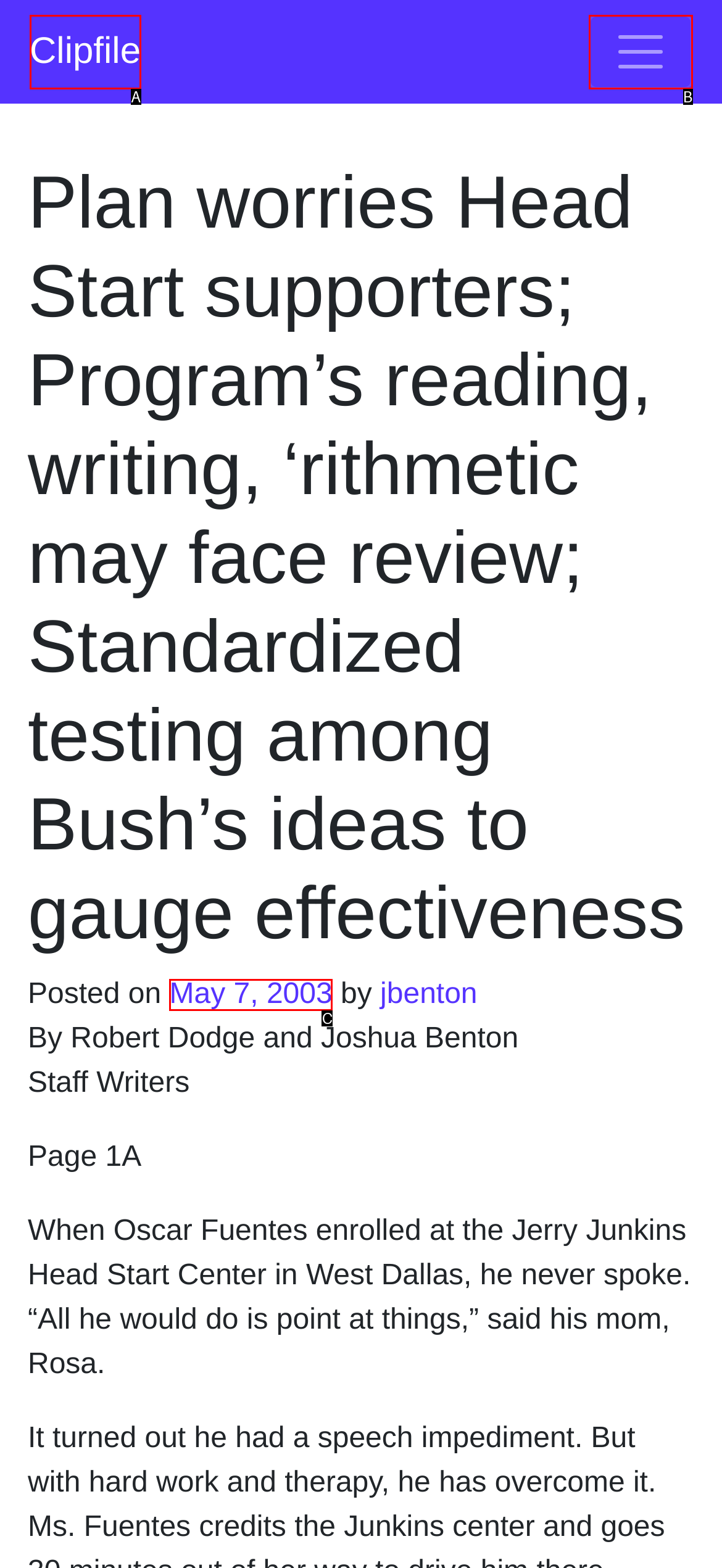Identify the letter of the UI element that corresponds to: parent_node: Clipfile aria-label="Toggle navigation"
Respond with the letter of the option directly.

B